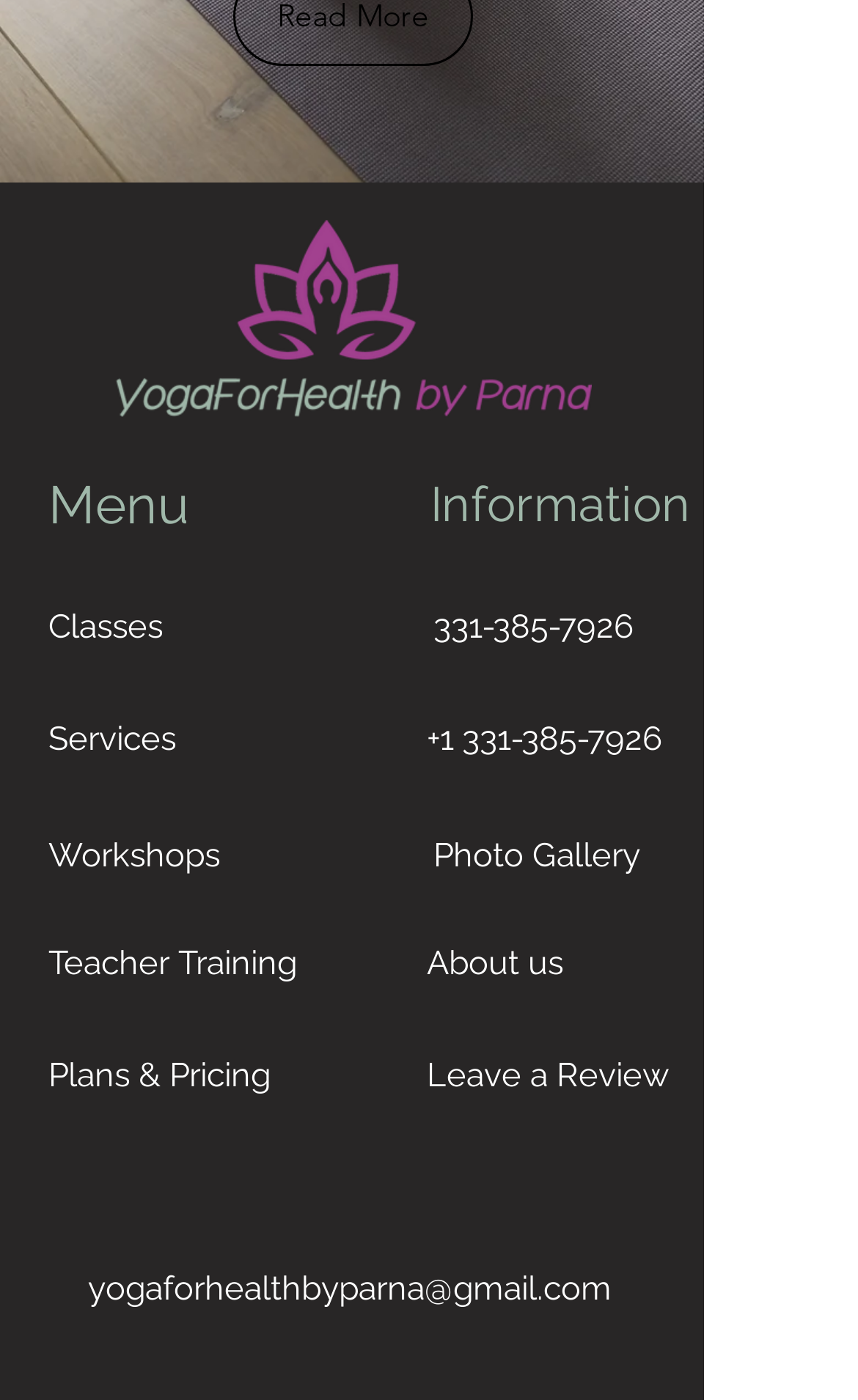Identify the bounding box coordinates for the element you need to click to achieve the following task: "Click the 'Classes' link". Provide the bounding box coordinates as four float numbers between 0 and 1, in the form [left, top, right, bottom].

[0.056, 0.415, 0.269, 0.481]